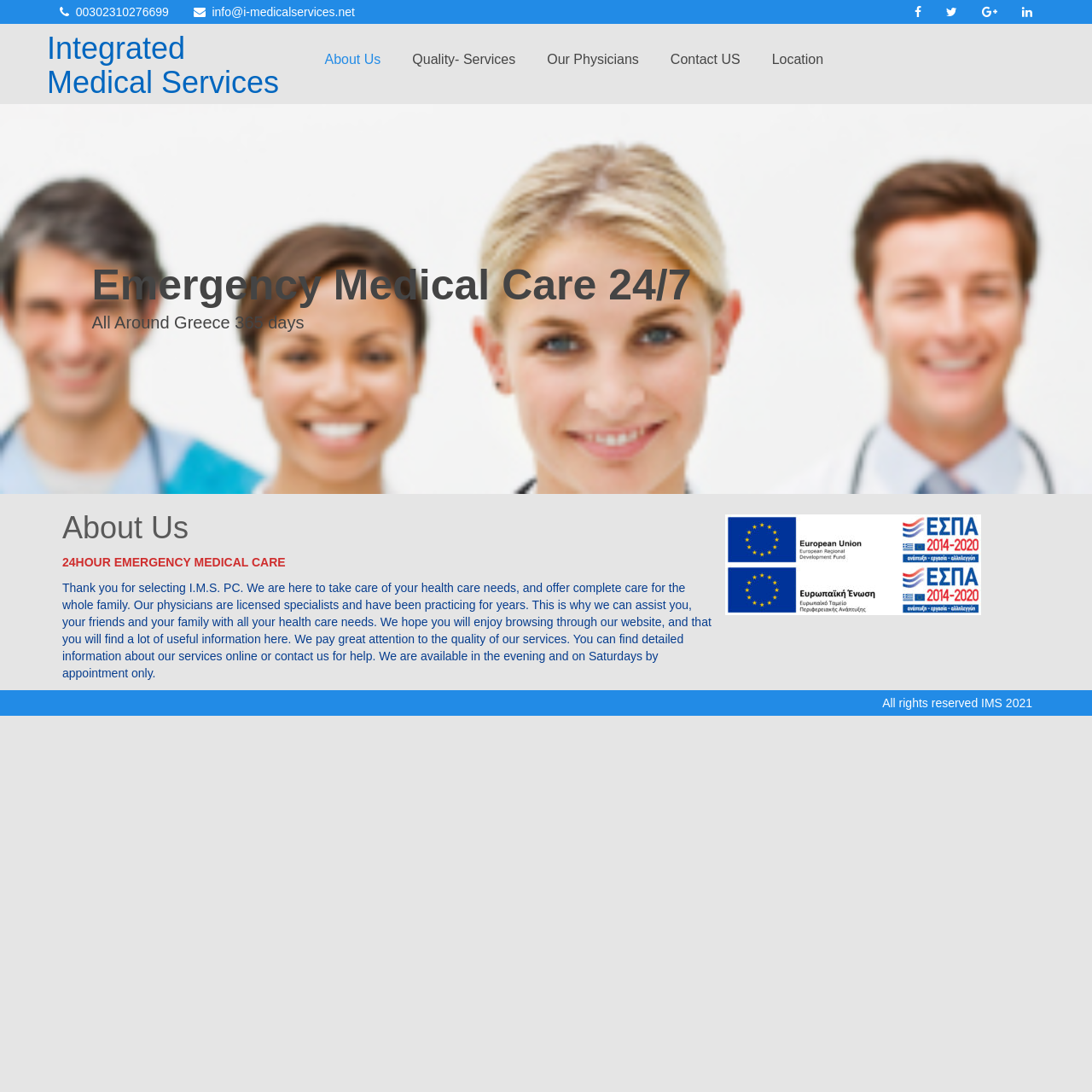Identify and extract the heading text of the webpage.

Integrated Medical Services